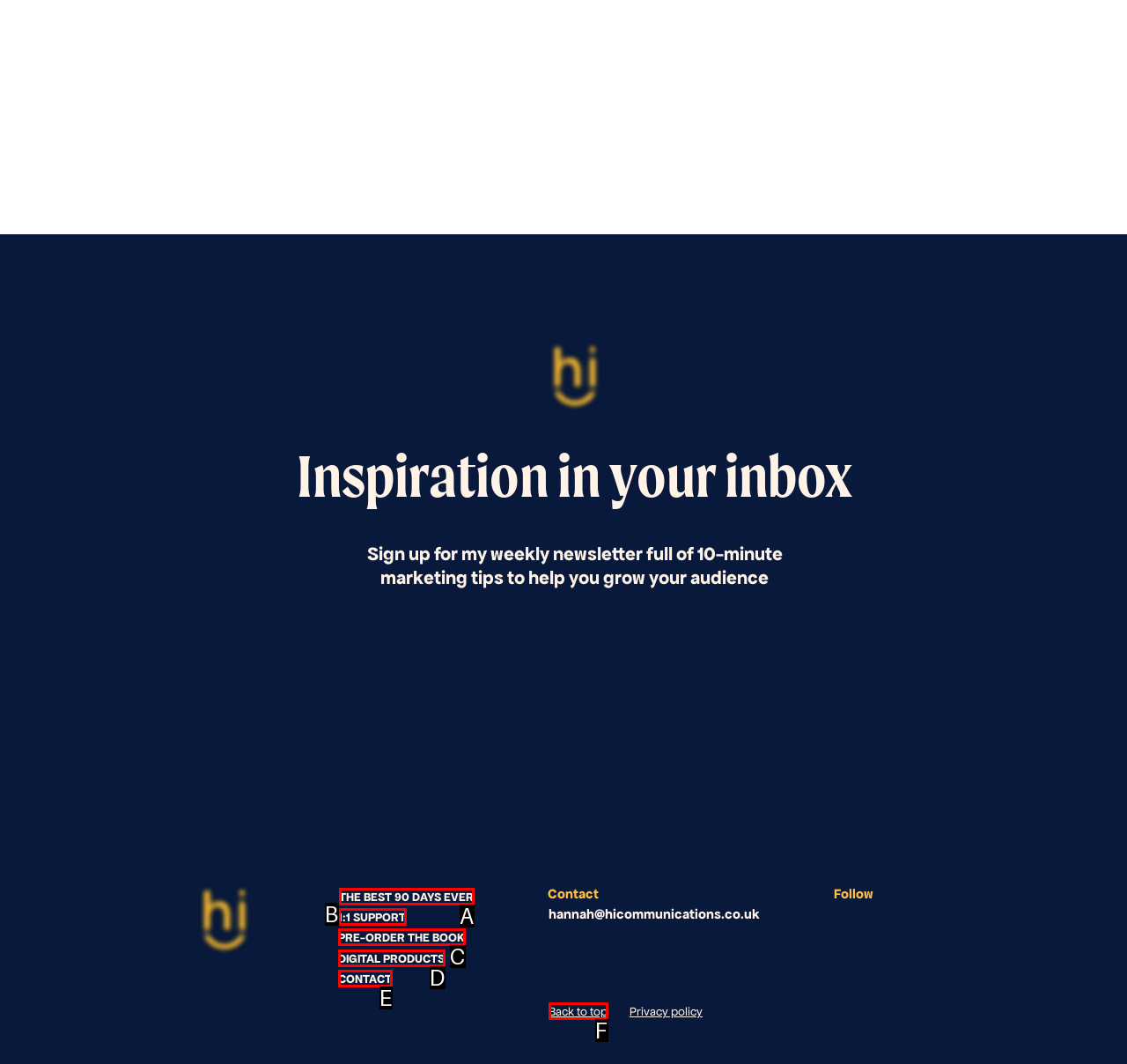Select the HTML element that best fits the description: Back to top
Respond with the letter of the correct option from the choices given.

F